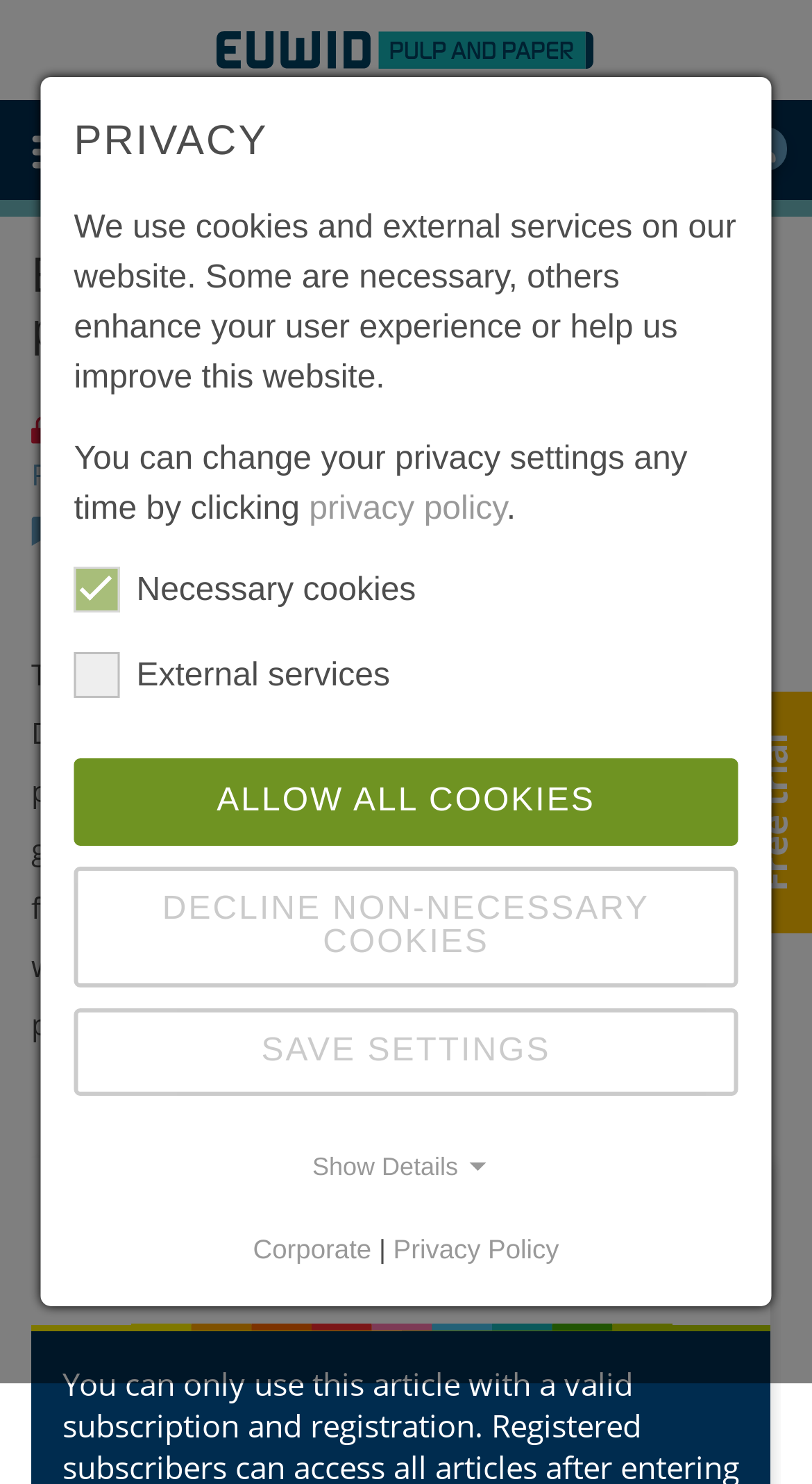Mark the bounding box of the element that matches the following description: "Login".

[0.915, 0.086, 0.969, 0.115]